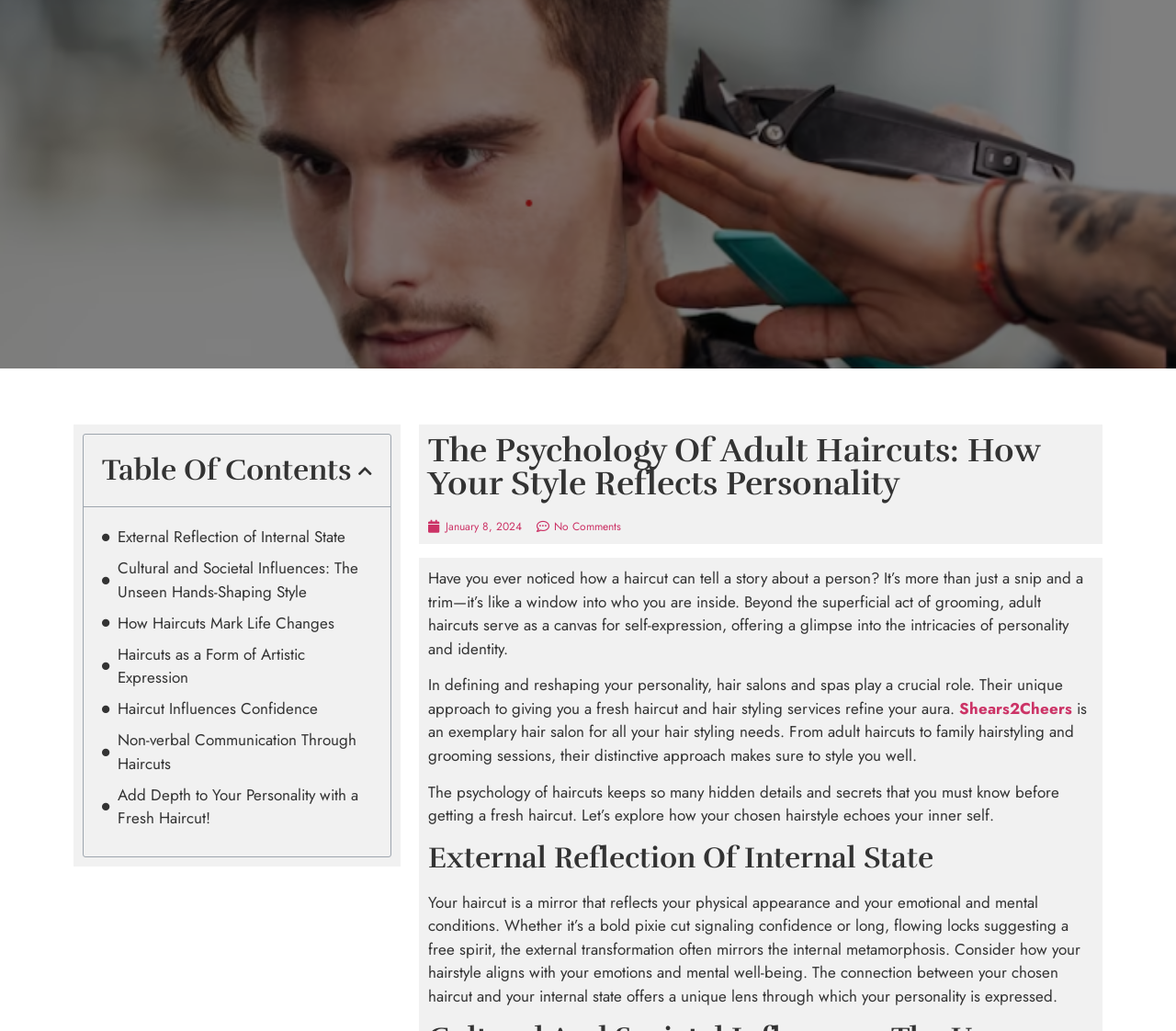Find and specify the bounding box coordinates that correspond to the clickable region for the instruction: "Visit Shears2Cheers for hair styling needs".

[0.816, 0.676, 0.916, 0.698]